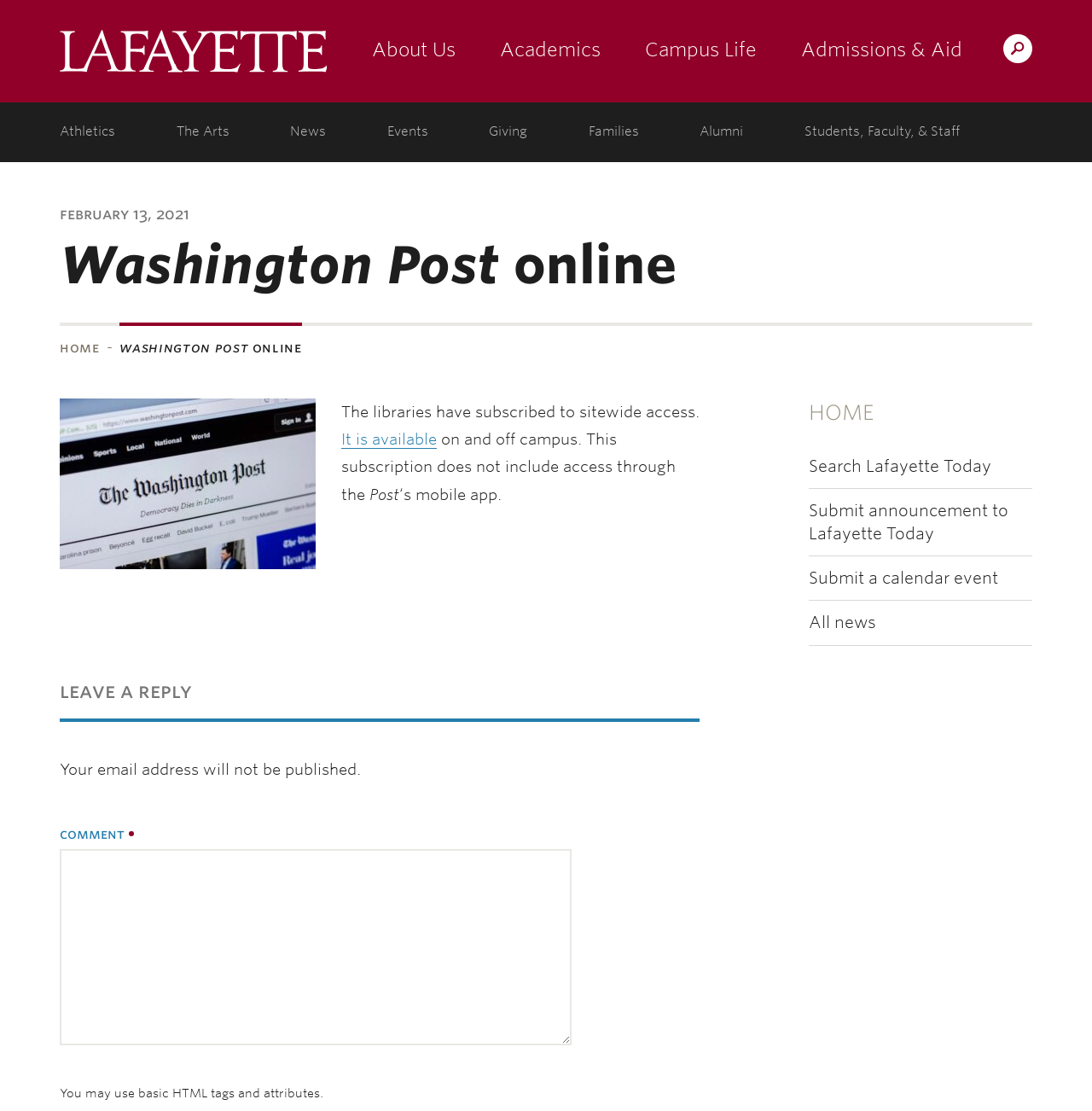What is the reply section for?
Based on the image, answer the question with as much detail as possible.

The reply section can be found at the bottom of the webpage, where it says 'Leave a reply' and has a text box for users to enter their comments.